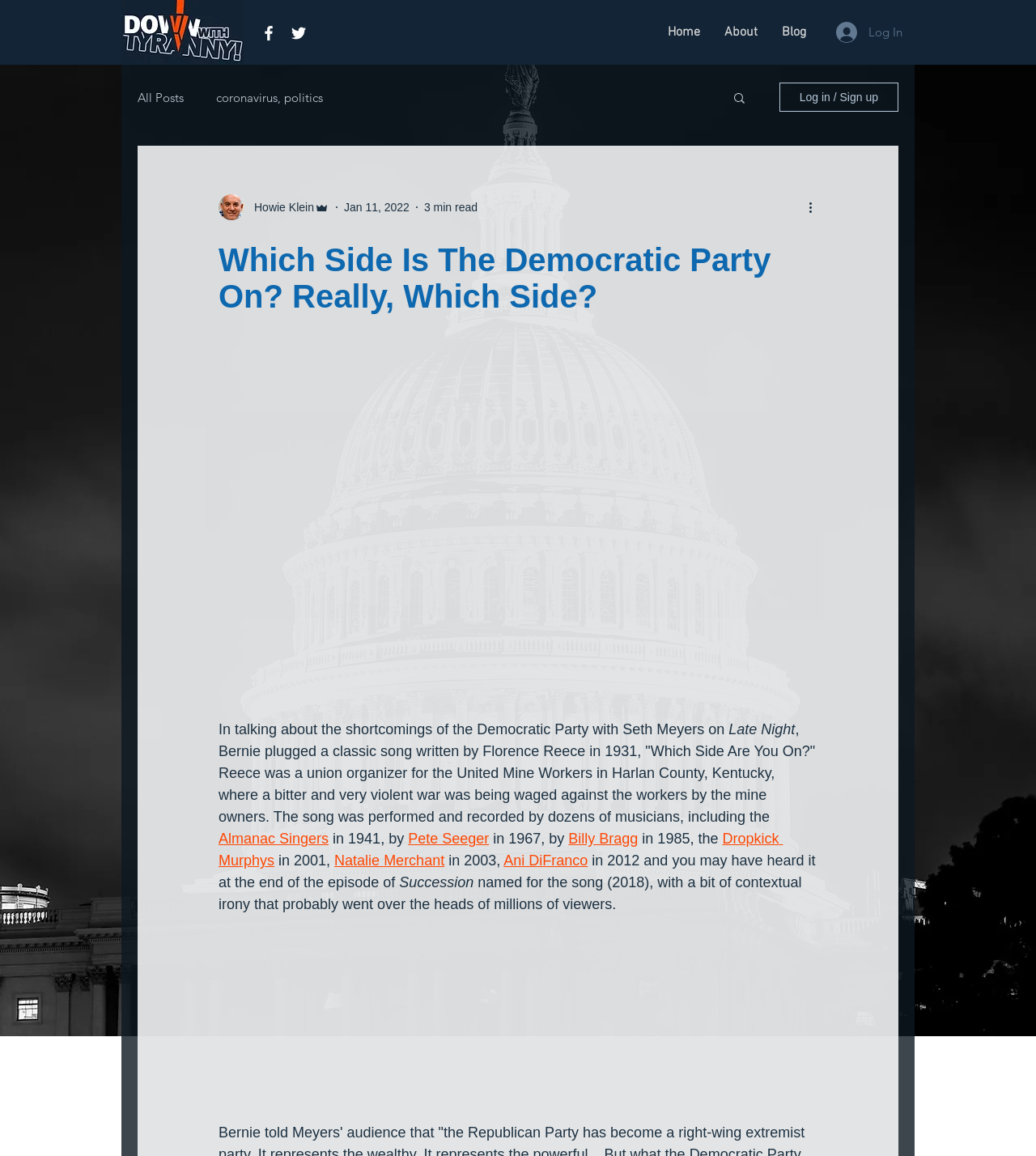Find the bounding box coordinates of the clickable area required to complete the following action: "Read the blog post".

[0.211, 0.209, 0.789, 0.272]